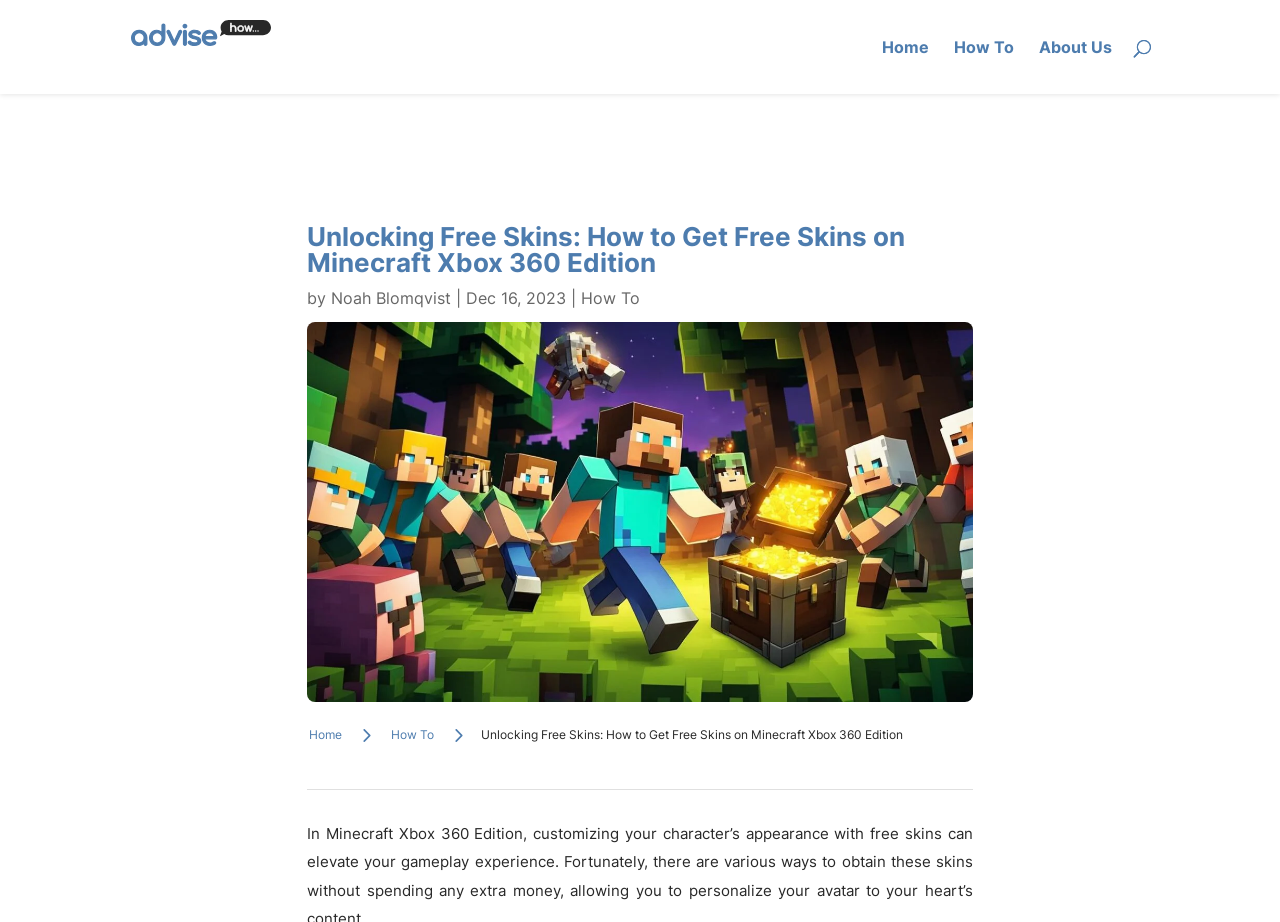How many navigation links are there at the top?
Using the screenshot, give a one-word or short phrase answer.

3